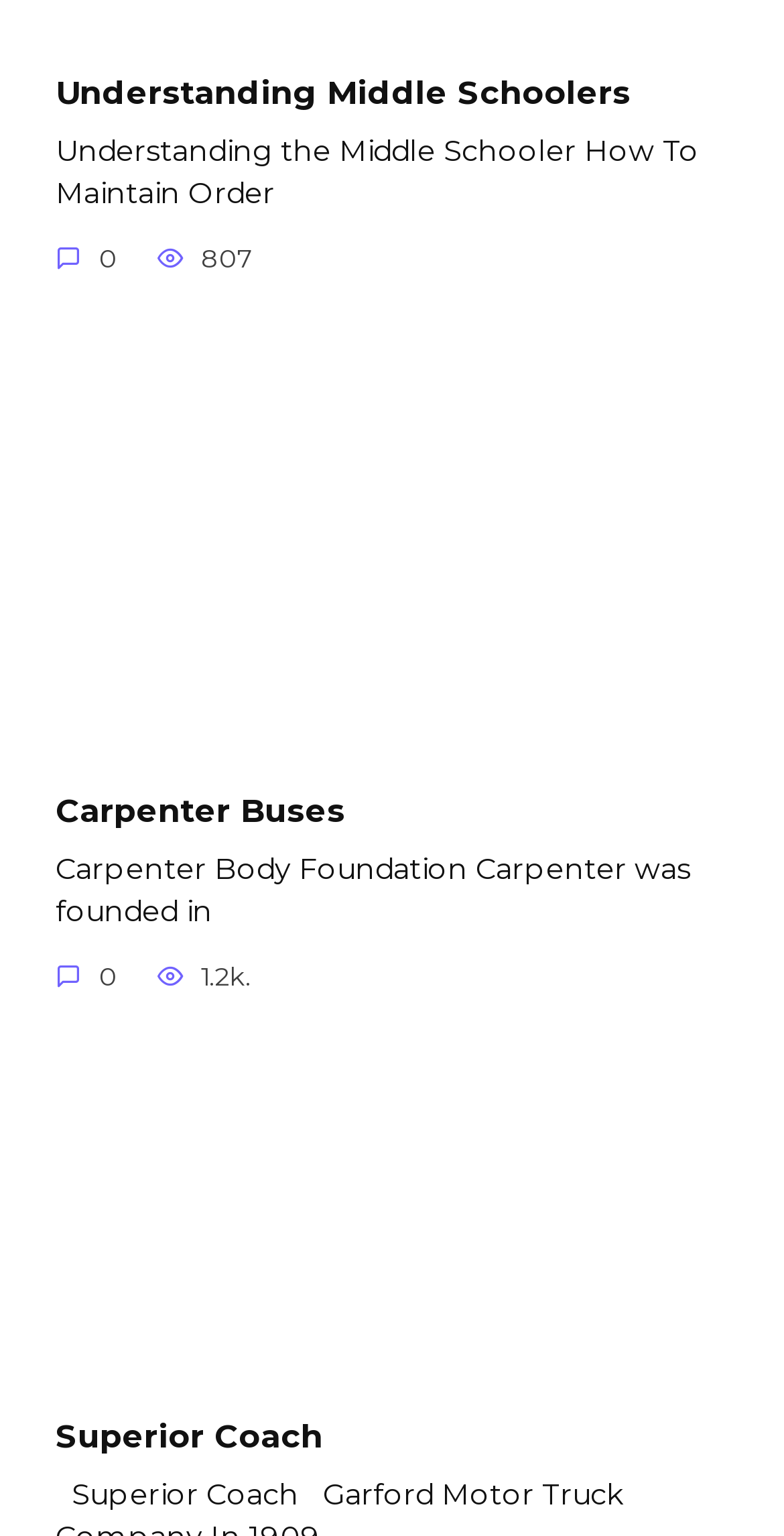Identify the bounding box for the UI element that is described as follows: "Superior Coach".

[0.071, 0.92, 0.412, 0.949]